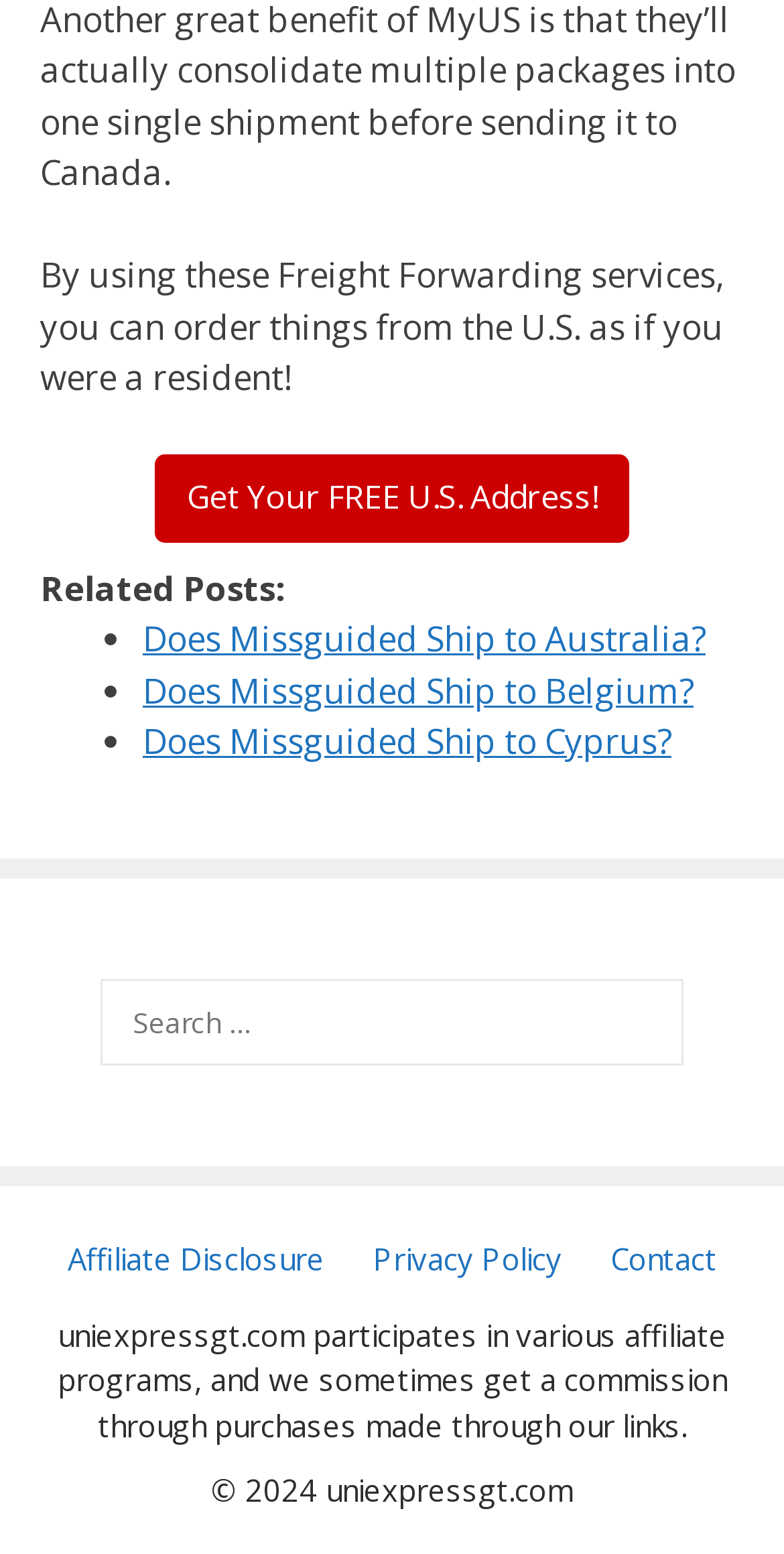Determine the bounding box of the UI element mentioned here: "Contact". The coordinates must be in the format [left, top, right, bottom] with values ranging from 0 to 1.

[0.778, 0.797, 0.914, 0.823]